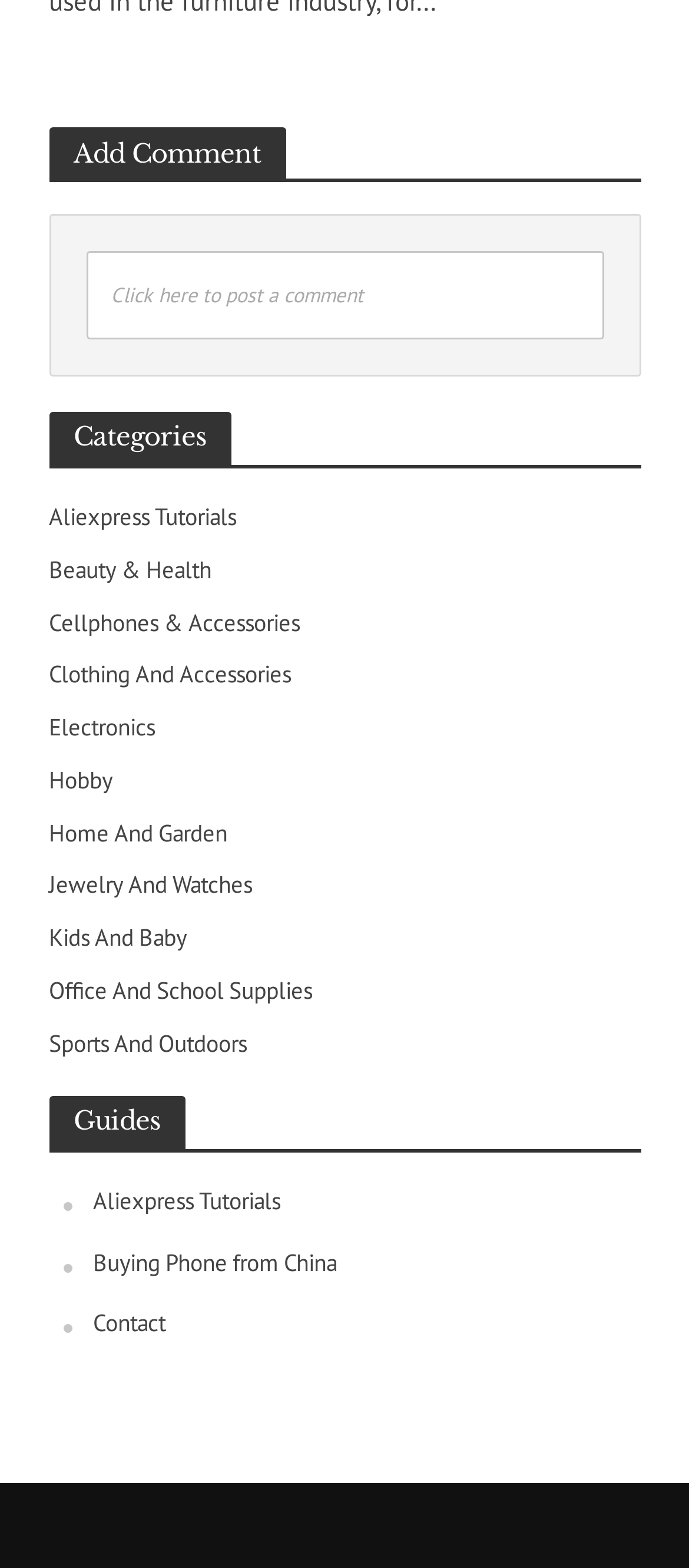Identify the bounding box coordinates of the region I need to click to complete this instruction: "View Aliexpress Tutorials".

[0.071, 0.319, 0.929, 0.341]